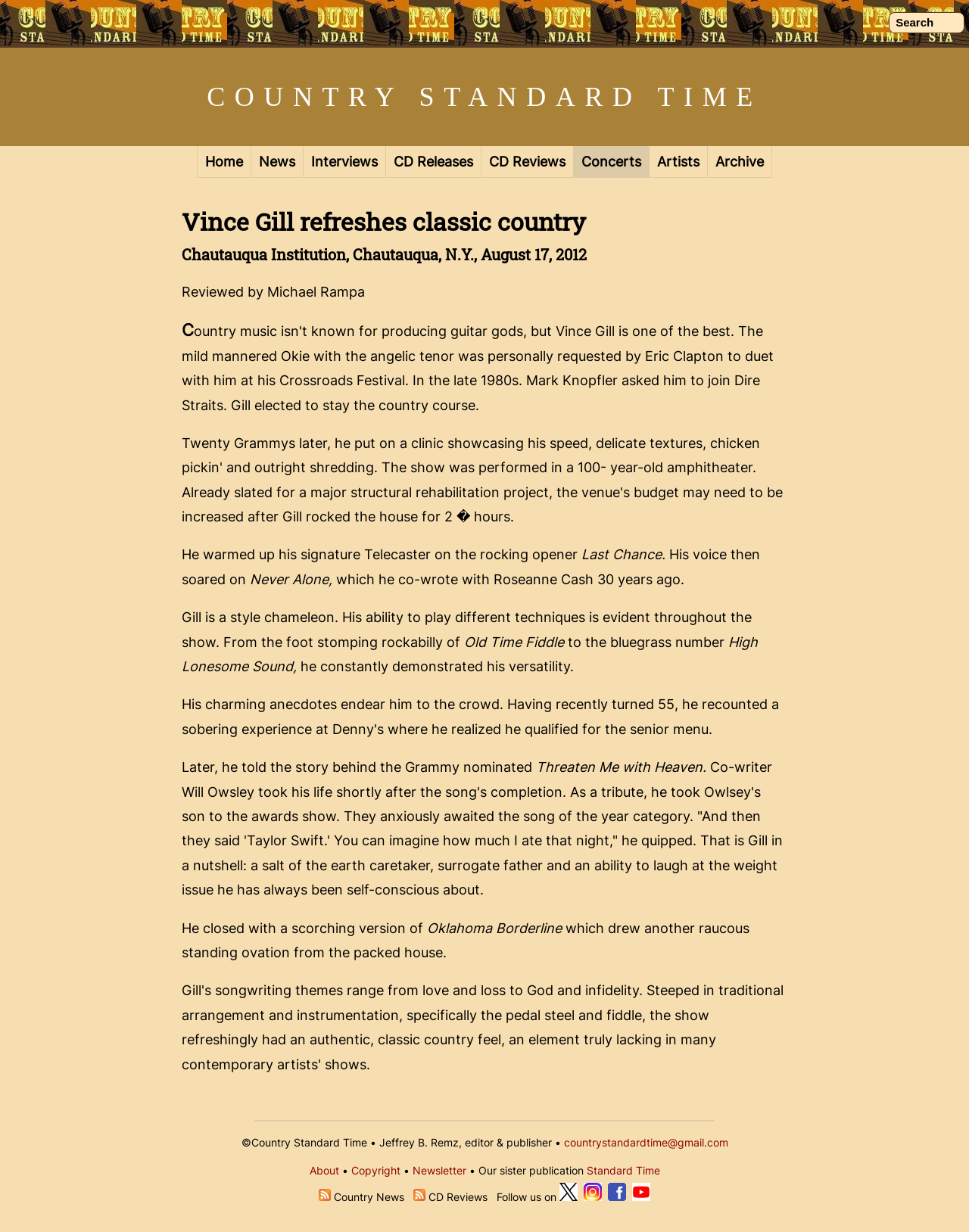Identify the bounding box coordinates for the element you need to click to achieve the following task: "Follow on Twitter". The coordinates must be four float values ranging from 0 to 1, formatted as [left, top, right, bottom].

[0.577, 0.966, 0.596, 0.977]